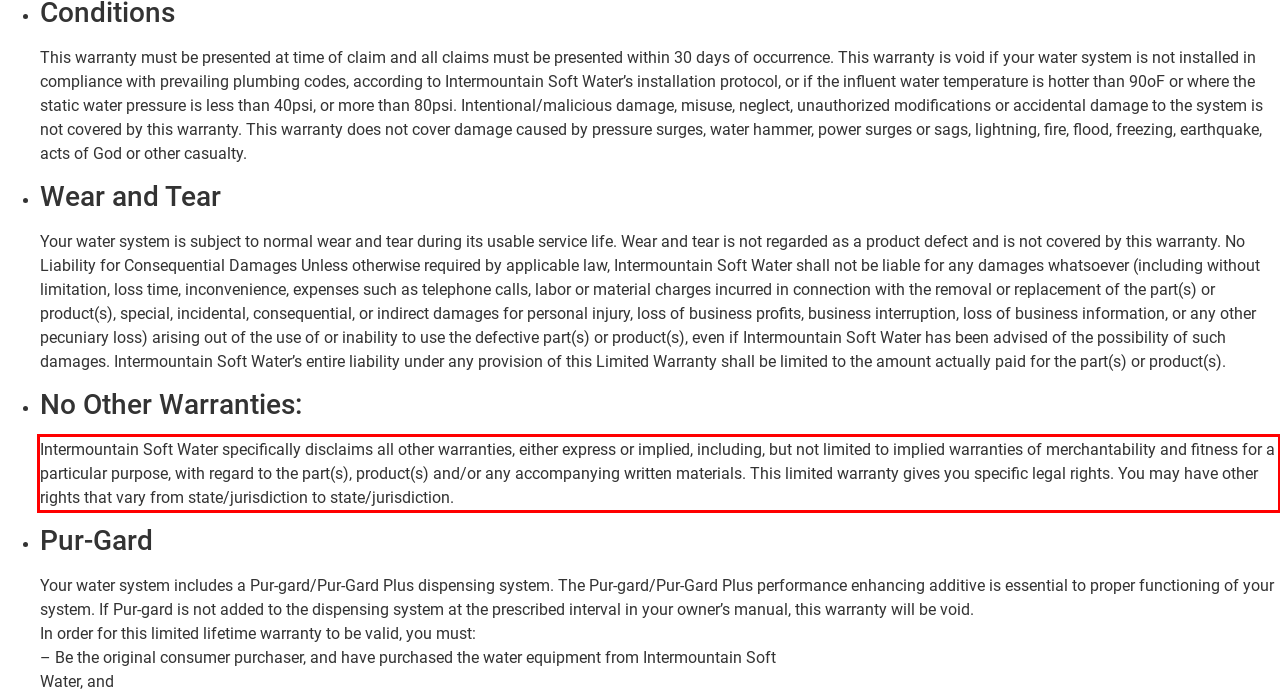There is a screenshot of a webpage with a red bounding box around a UI element. Please use OCR to extract the text within the red bounding box.

Intermountain Soft Water specifically disclaims all other warranties, either express or implied, including, but not limited to implied warranties of merchantability and fitness for a particular purpose, with regard to the part(s), product(s) and/or any accompanying written materials. This limited warranty gives you specific legal rights. You may have other rights that vary from state/jurisdiction to state/jurisdiction.